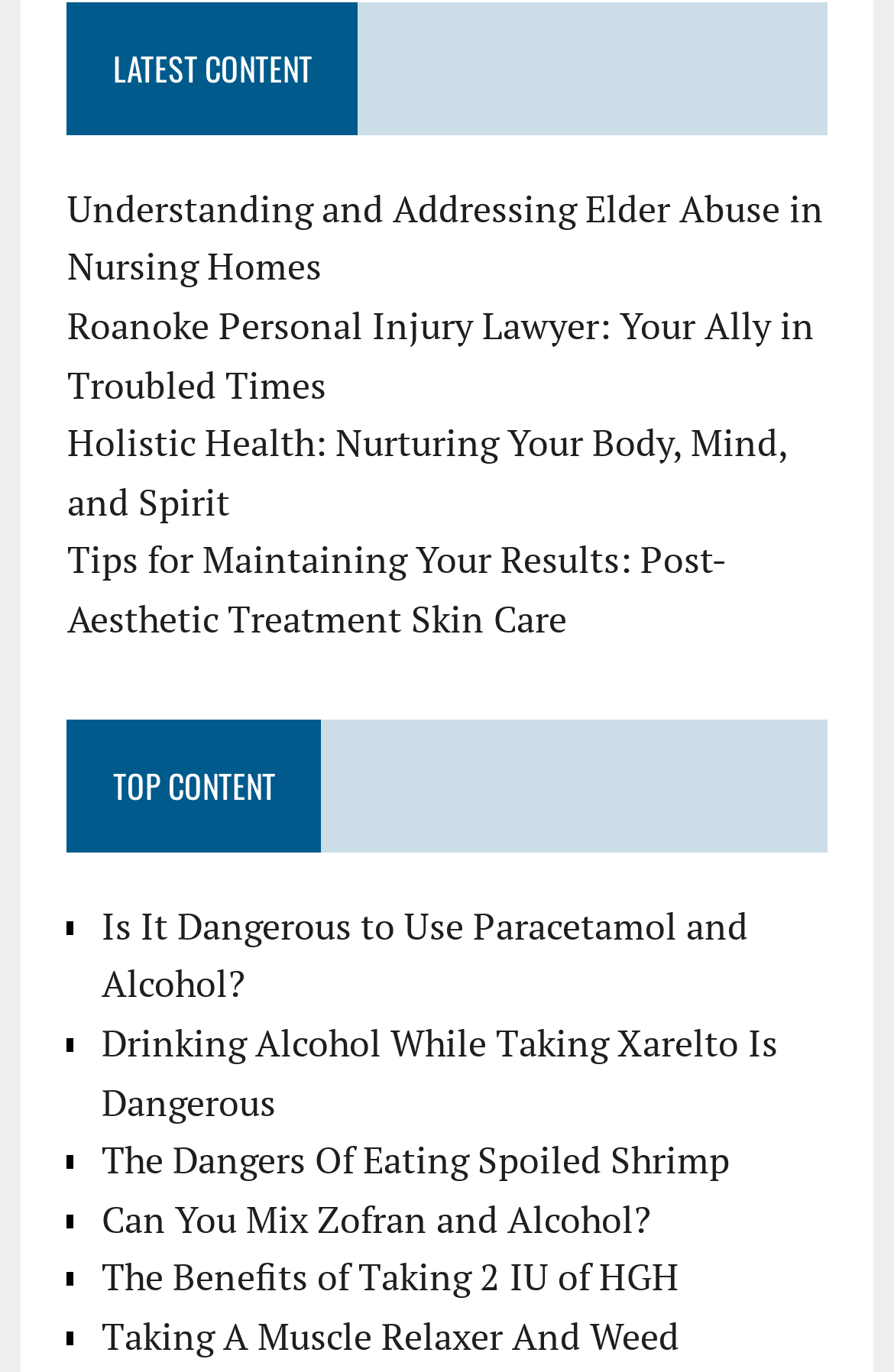Identify the bounding box coordinates of the region that should be clicked to execute the following instruction: "Learn about The Dangers Of Eating Spoiled Shrimp".

[0.113, 0.827, 0.816, 0.864]